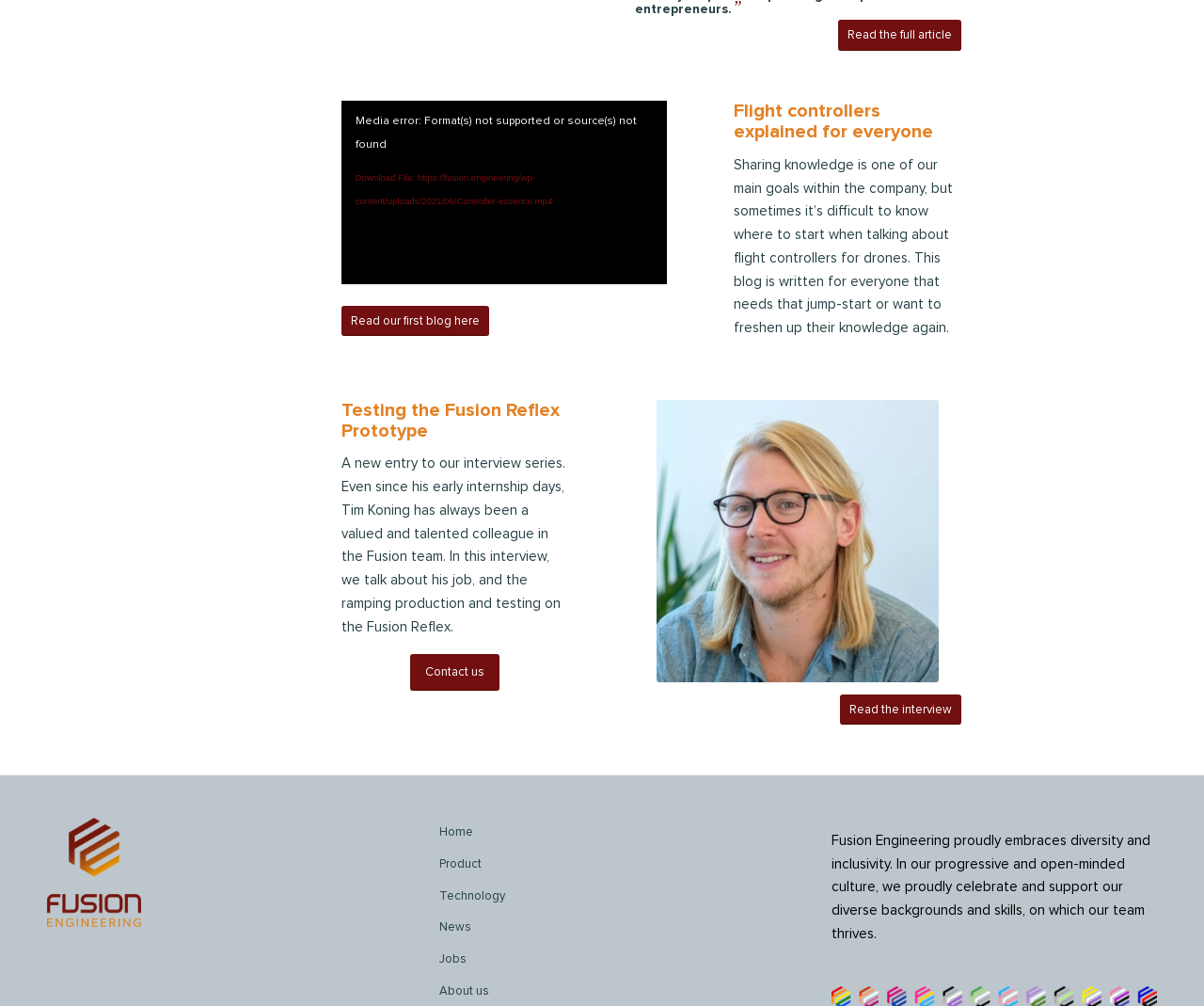What is the format of the downloadable file?
Using the details from the image, give an elaborate explanation to answer the question.

The format of the downloadable file is mp4, which can be inferred from the link 'Download File: https://fusion.engineering/wp-content/uploads/2021/06/Controller-essence.mp4'.